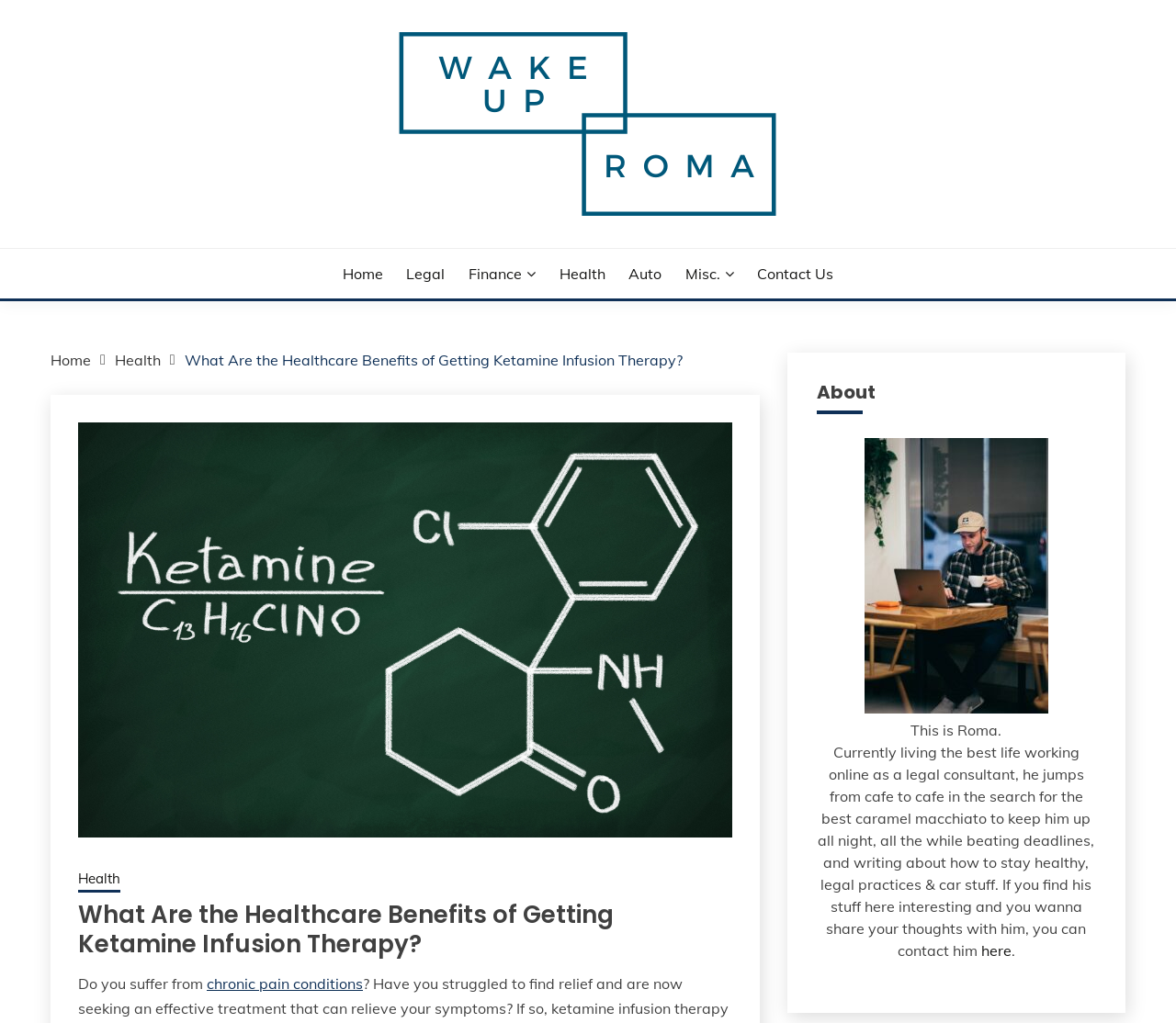Provide the bounding box coordinates of the area you need to click to execute the following instruction: "Navigate to the 'Health' section".

[0.475, 0.257, 0.514, 0.278]